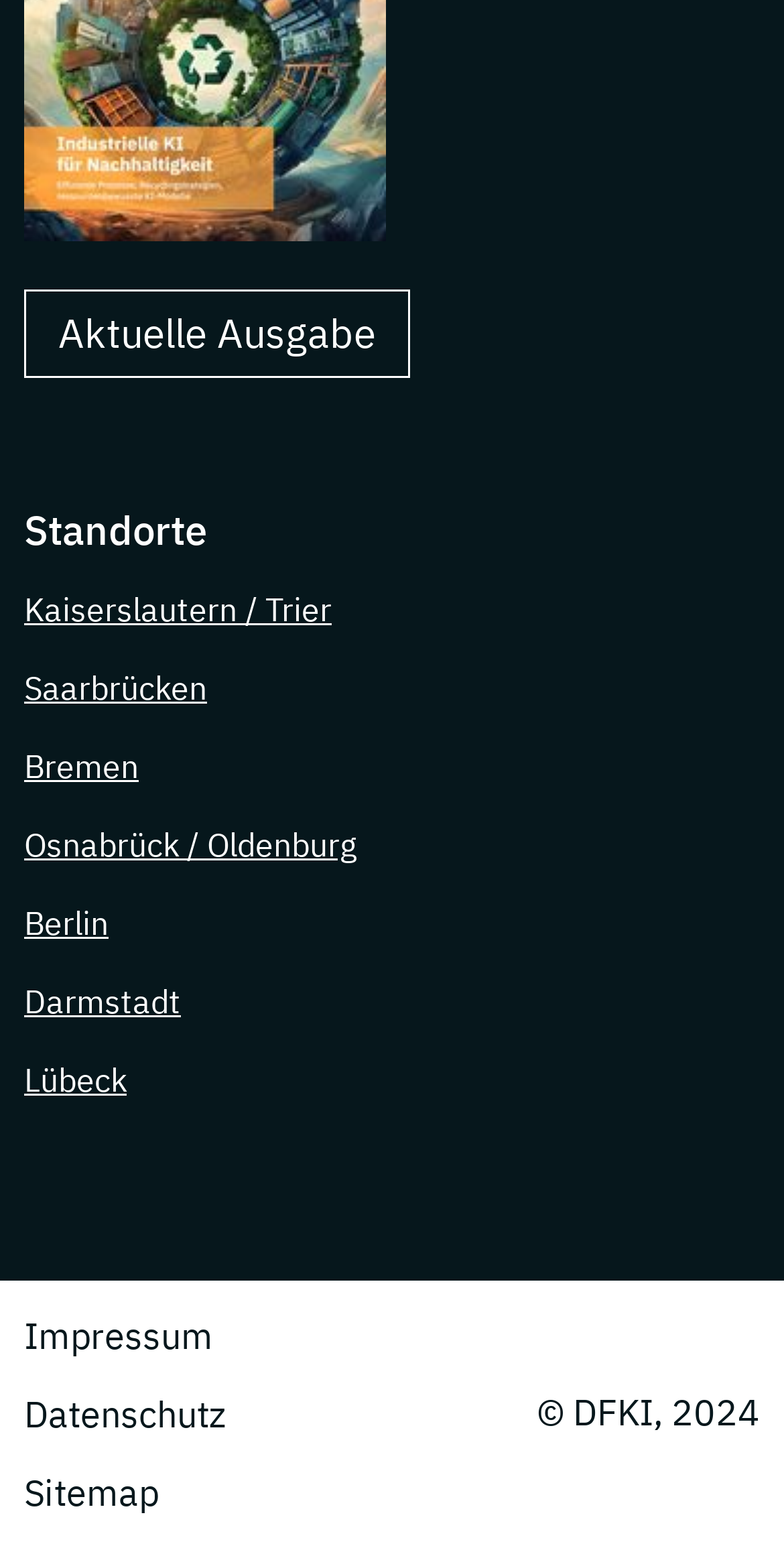Please determine the bounding box coordinates for the element that should be clicked to follow these instructions: "browse Sitemap".

[0.031, 0.939, 0.287, 0.989]